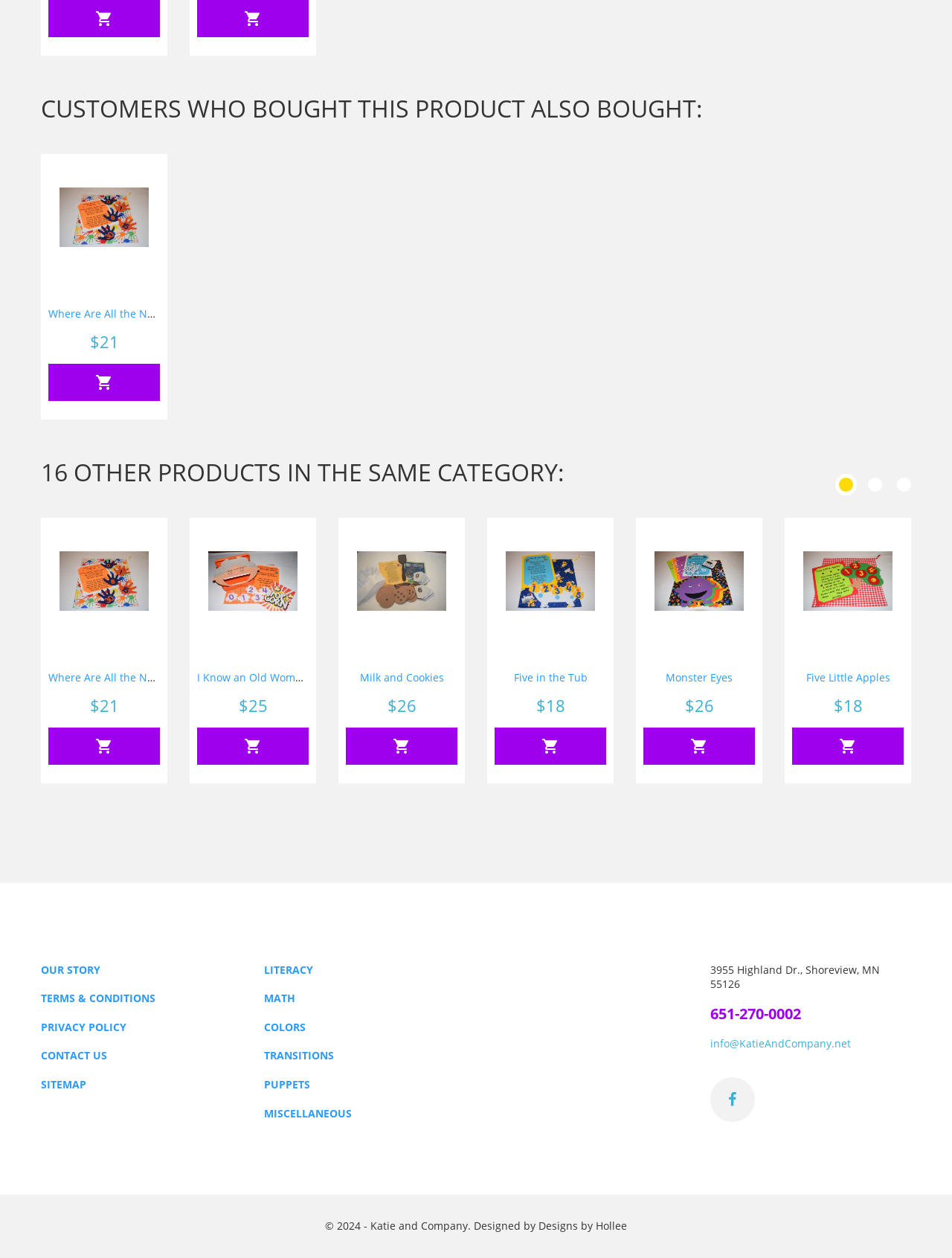Examine the screenshot and answer the question in as much detail as possible: What is the company's address?

The company's address is listed at the bottom of the webpage as '3955 Highland Dr., Shoreview, MN 55126'.